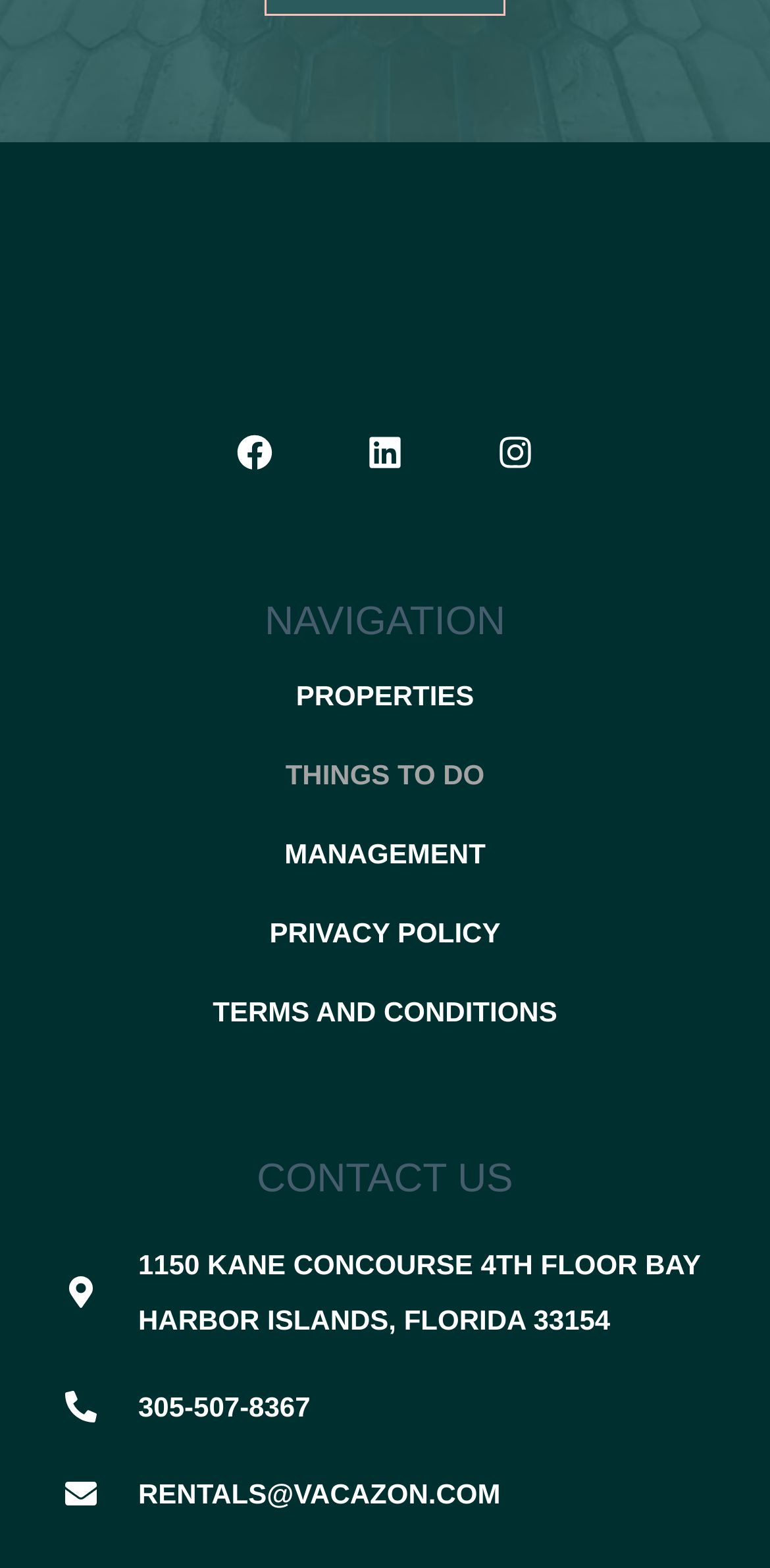Please provide the bounding box coordinates for the element that needs to be clicked to perform the following instruction: "Click on Facebook". The coordinates should be given as four float numbers between 0 and 1, i.e., [left, top, right, bottom].

[0.308, 0.277, 0.354, 0.299]